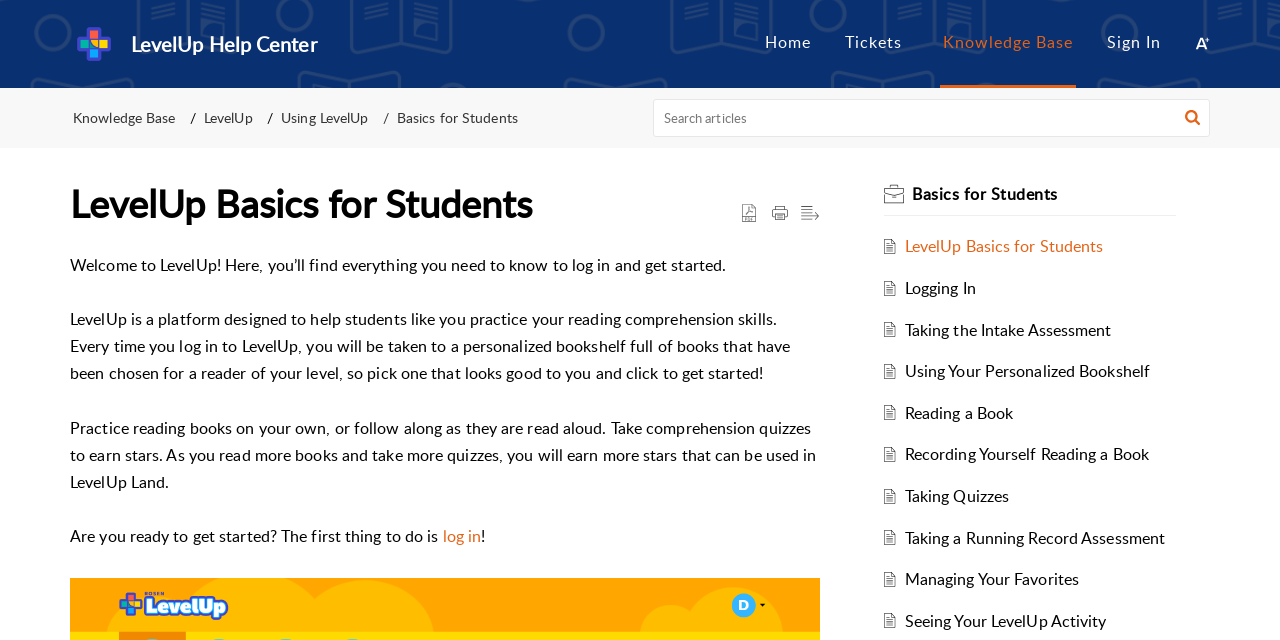Can you show the bounding box coordinates of the region to click on to complete the task described in the instruction: "Sign In"?

[0.865, 0.048, 0.907, 0.083]